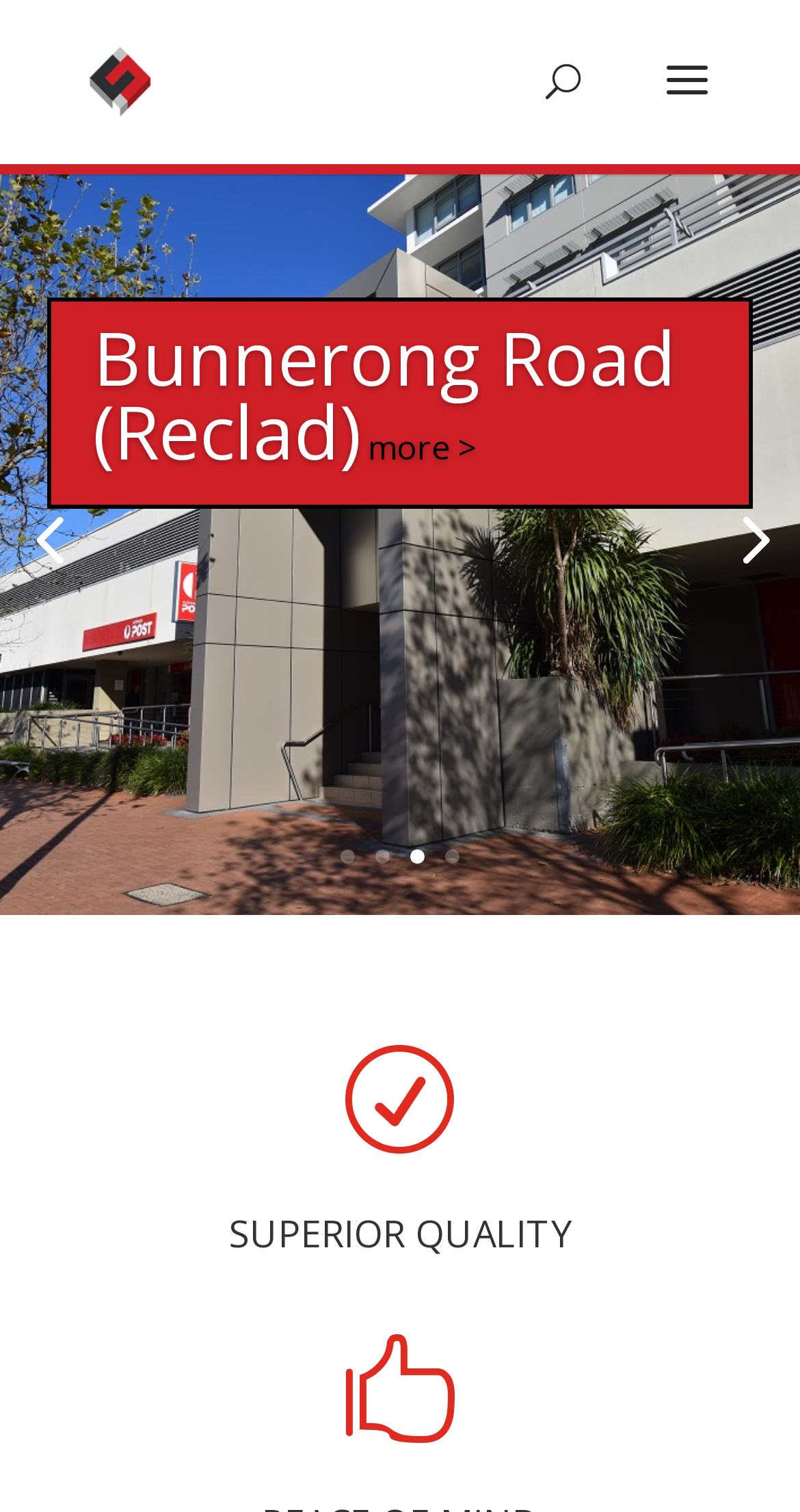Provide the bounding box coordinates for the UI element that is described by this text: "3". The coordinates should be in the form of four float numbers between 0 and 1: [left, top, right, bottom].

[0.513, 0.561, 0.531, 0.571]